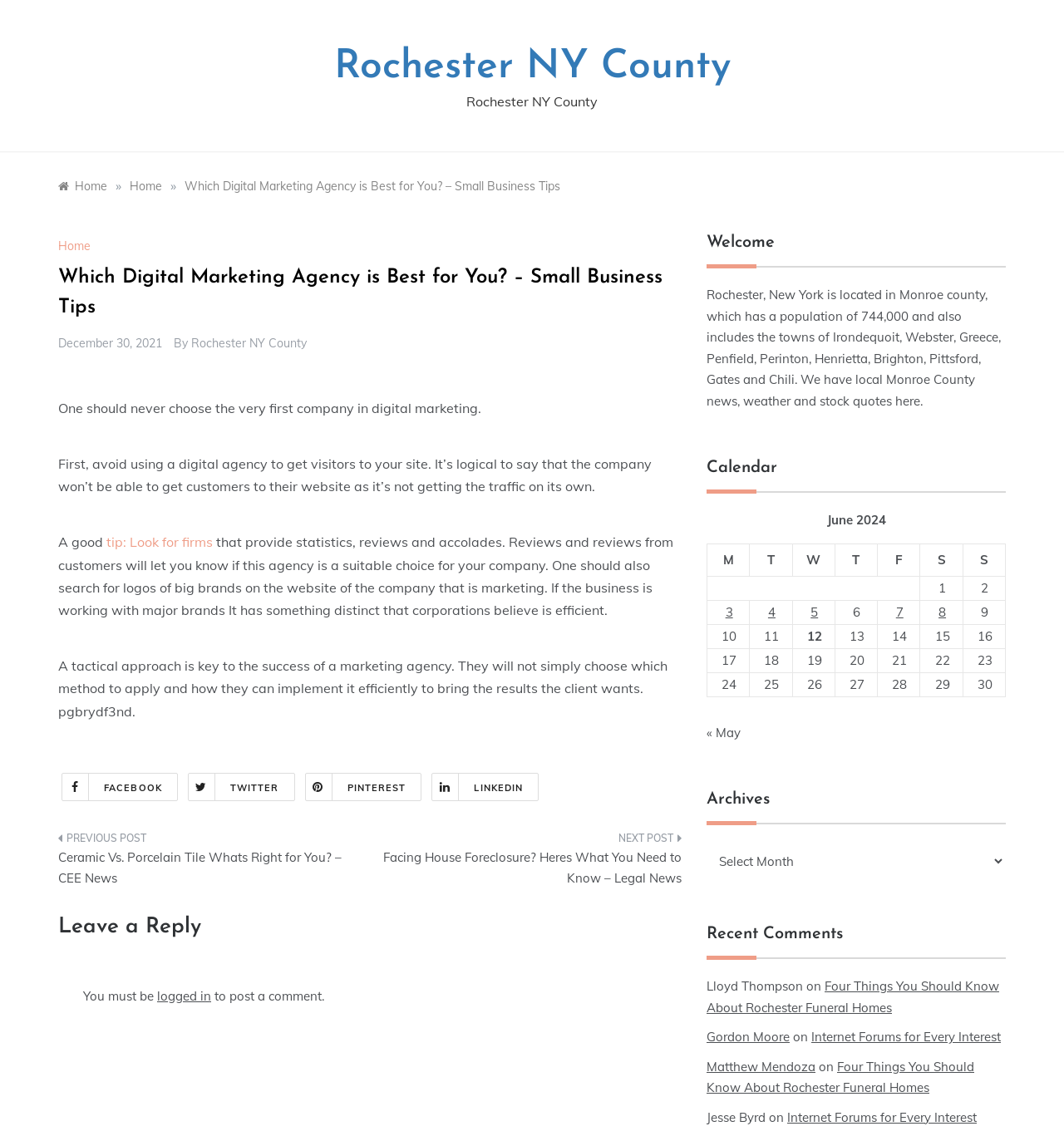Please find the bounding box coordinates (top-left x, top-left y, bottom-right x, bottom-right y) in the screenshot for the UI element described as follows: « May

[0.664, 0.635, 0.696, 0.649]